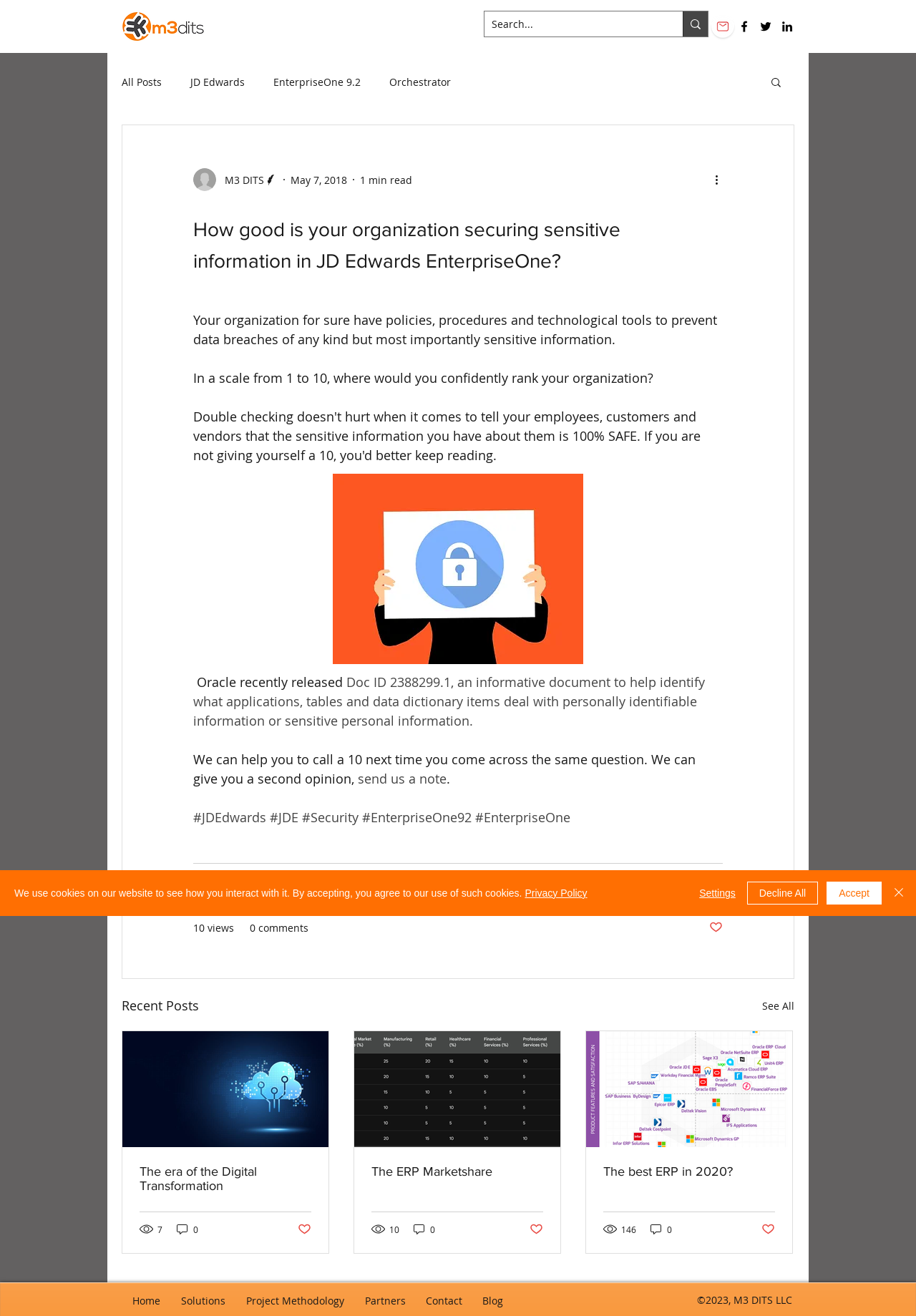Give a one-word or short phrase answer to this question: 
What is the topic of the article?

JD Edwards EnterpriseOne security